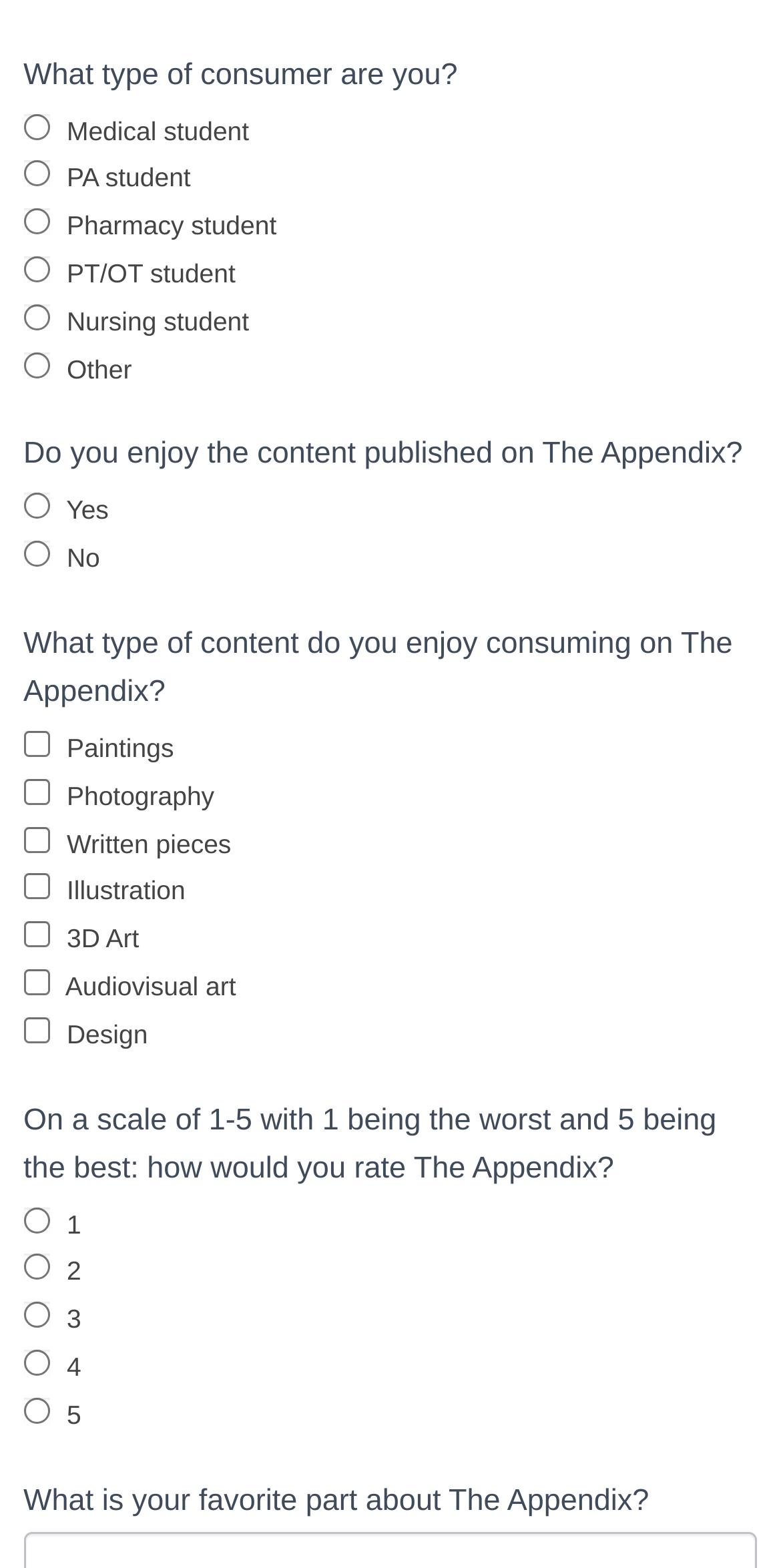Provide the bounding box coordinates of the HTML element described as: "Navigation". The bounding box coordinates should be four float numbers between 0 and 1, i.e., [left, top, right, bottom].

None